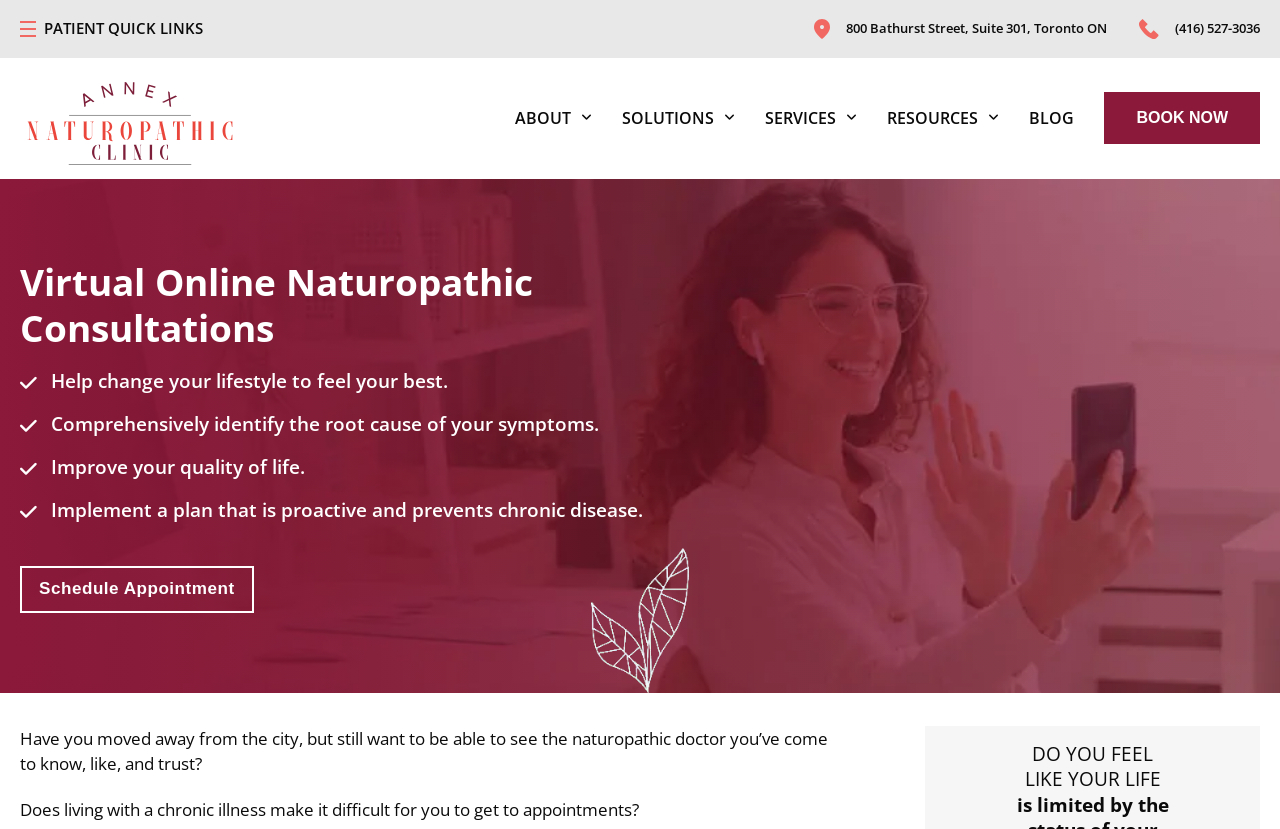What is the benefit of virtual online naturopathic consultations?
Based on the image, answer the question with as much detail as possible.

According to the webpage, one of the benefits of virtual online naturopathic consultations is to improve the quality of life, as stated in the text 'Improve your quality of life'.